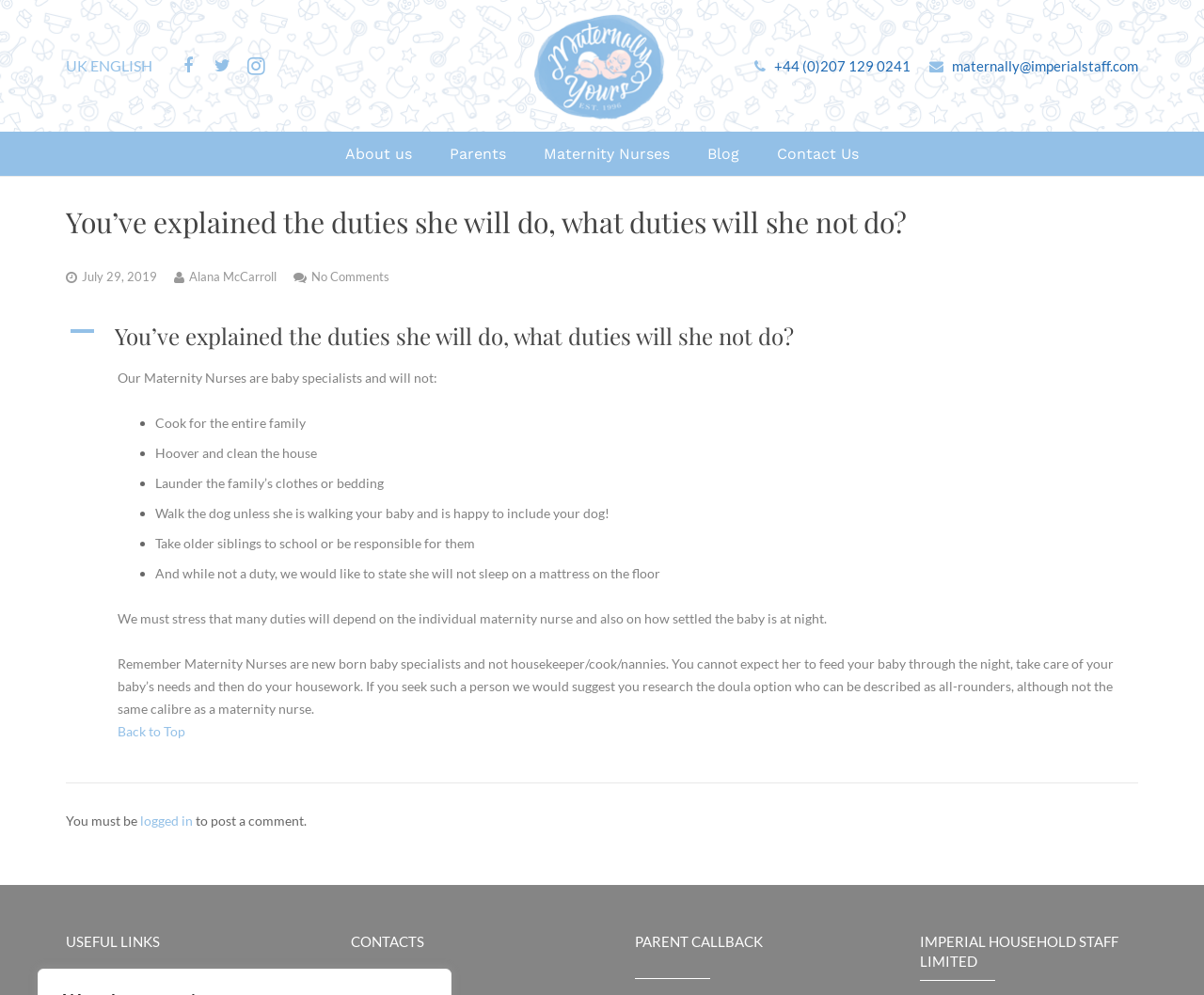What is the alternative to a Maternity Nurse?
Please interpret the details in the image and answer the question thoroughly.

The webpage suggests that if someone is looking for an all-rounder who can perform household duties, they should consider a doula, which is a different type of caregiver.